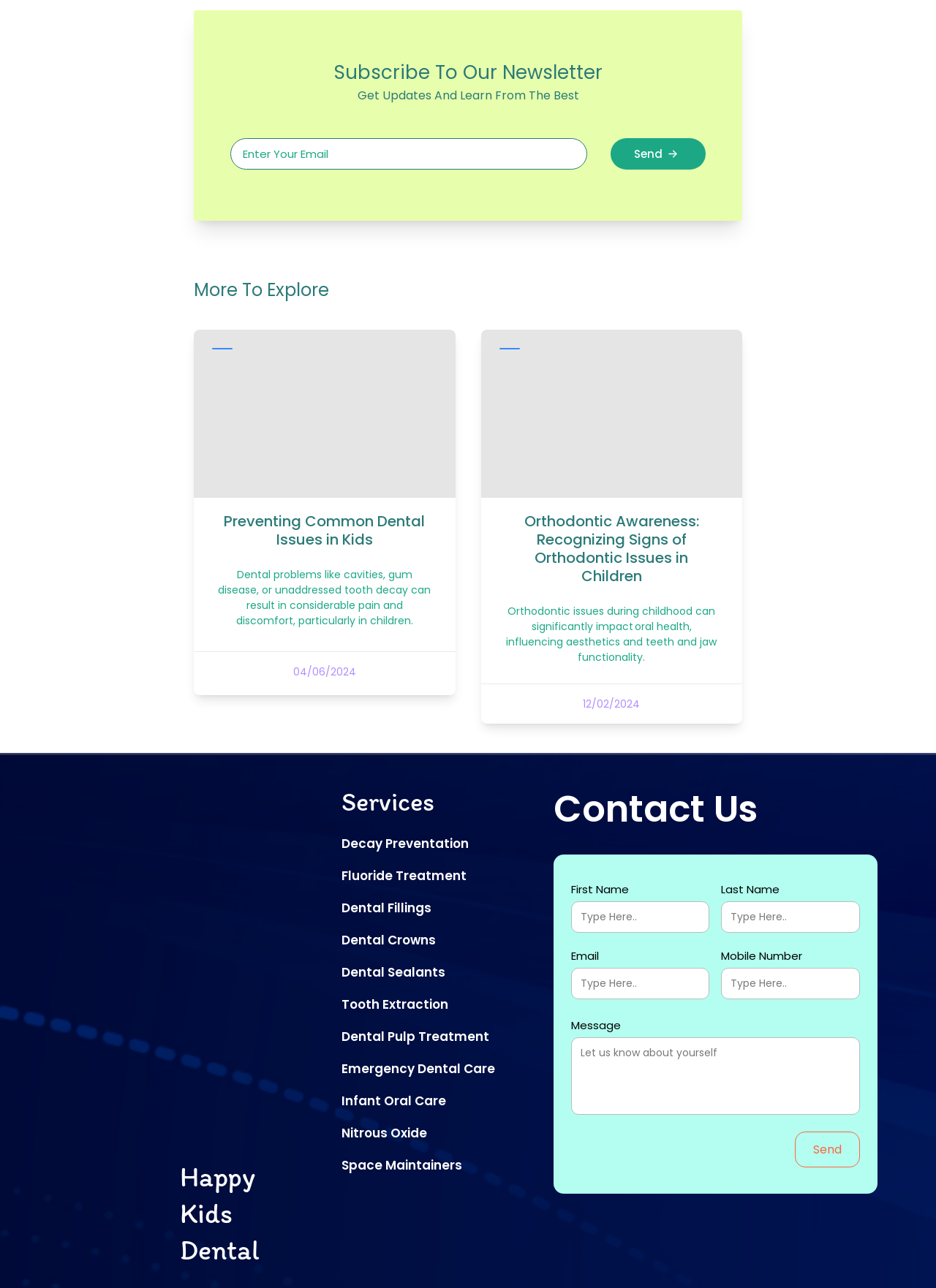Given the element description, predict the bounding box coordinates in the format (top-left x, top-left y, bottom-right x, bottom-right y). Make sure all values are between 0 and 1. Here is the element description: Infant Oral Care

[0.365, 0.848, 0.476, 0.862]